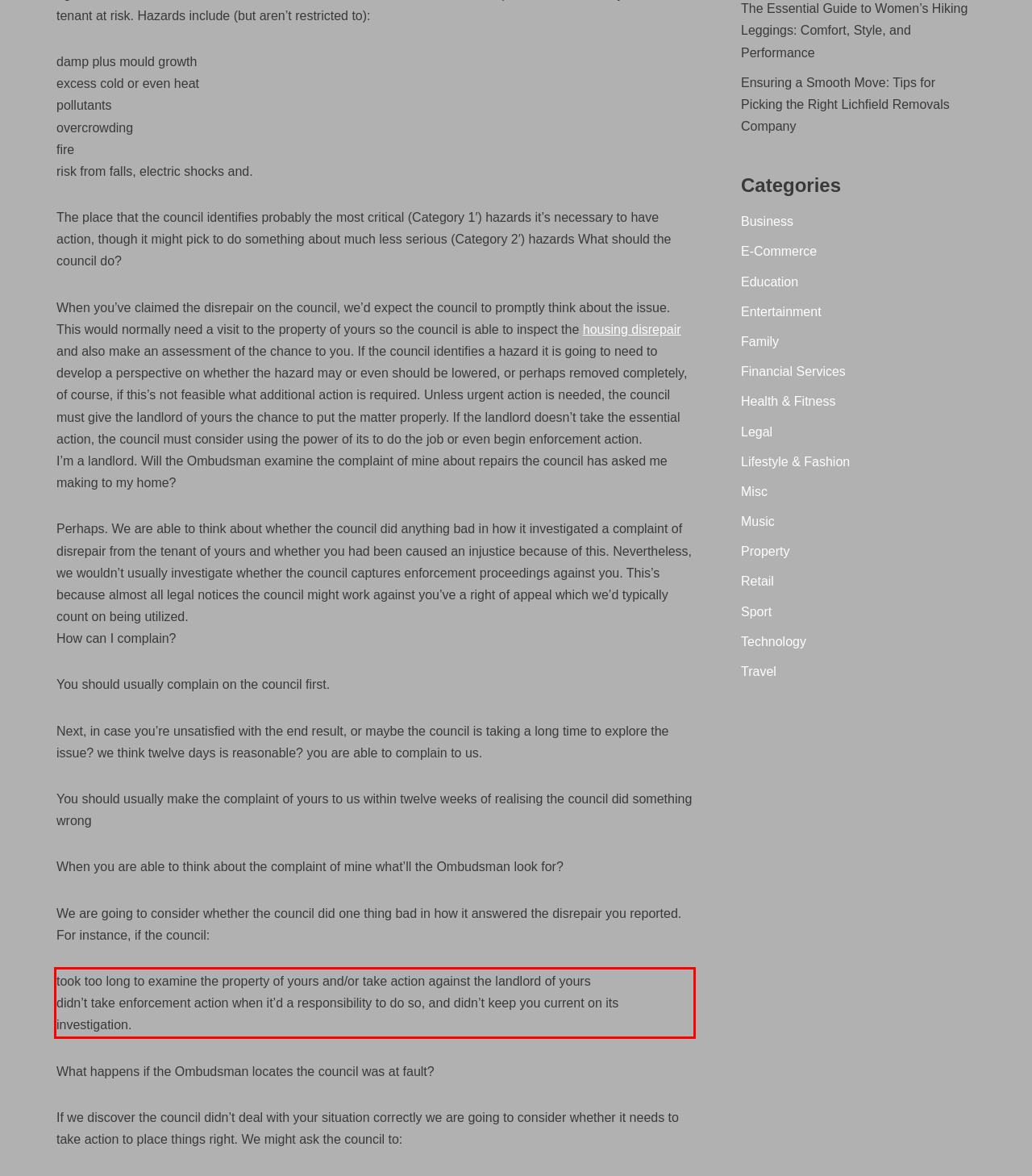Using the webpage screenshot, recognize and capture the text within the red bounding box.

took too long to examine the property of yours and/or take action against the landlord of yours didn’t take enforcement action when it’d a responsibility to do so, and didn’t keep you current on its investigation.